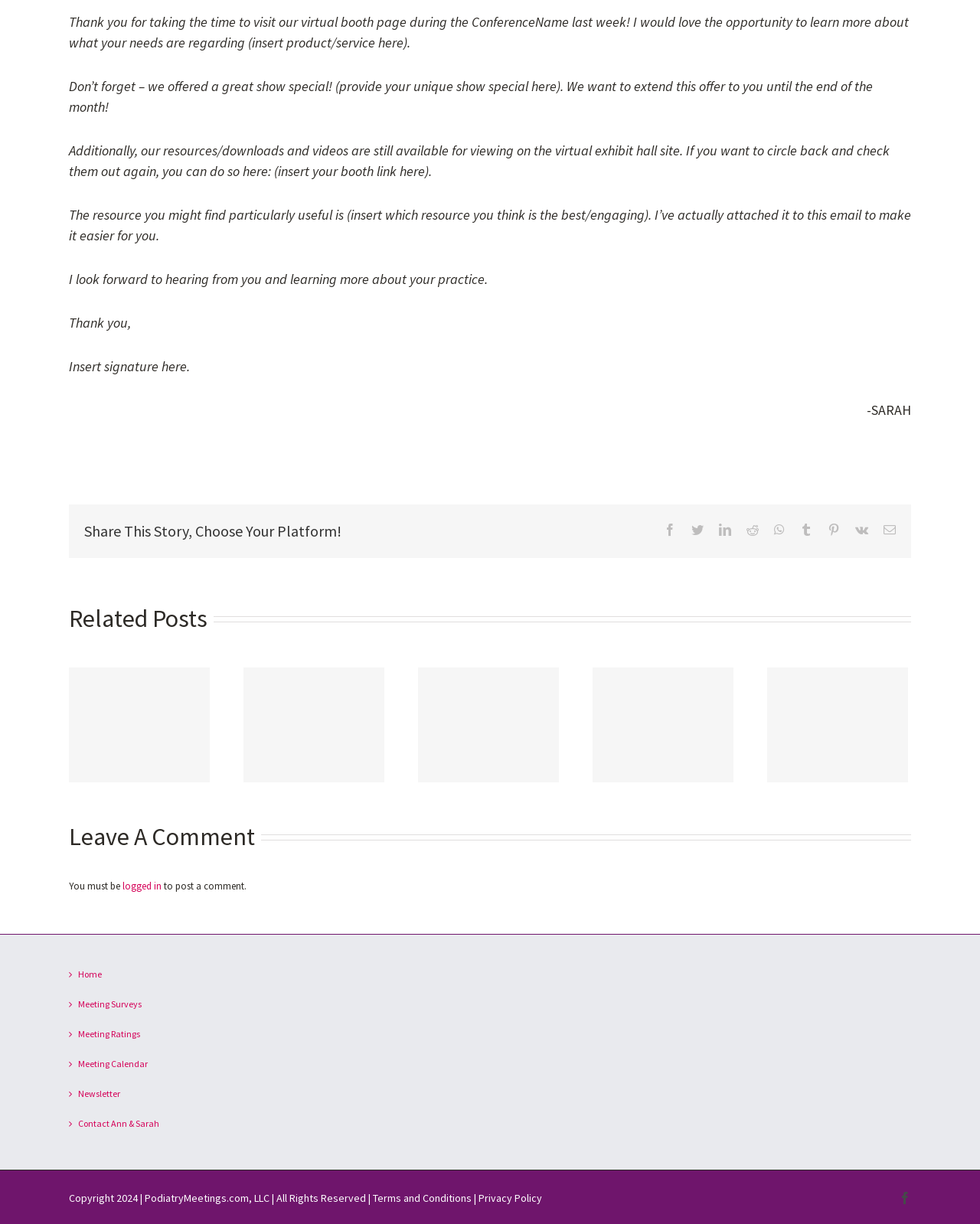What is the author's name?
Refer to the image and provide a concise answer in one word or phrase.

SARAH